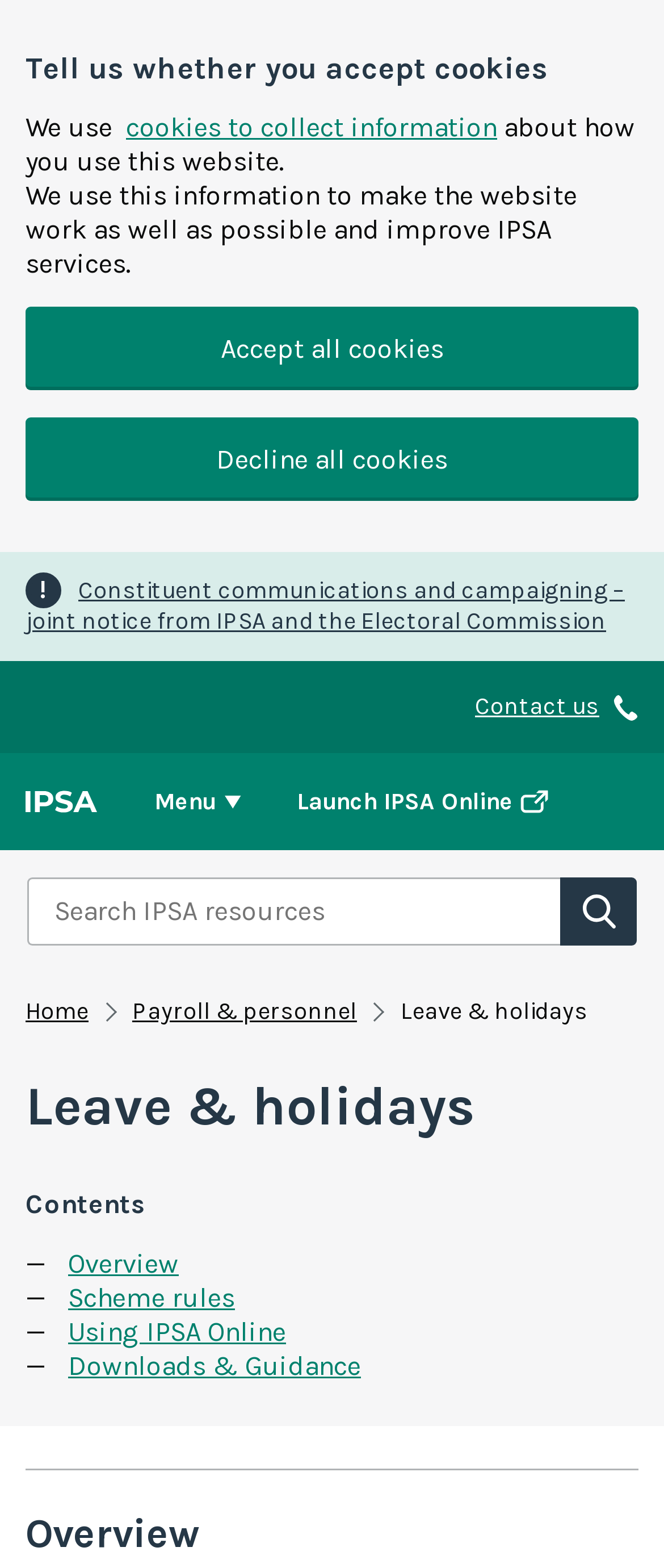Show the bounding box coordinates for the element that needs to be clicked to execute the following instruction: "Click the 'Add to cart' button". Provide the coordinates in the form of four float numbers between 0 and 1, i.e., [left, top, right, bottom].

None